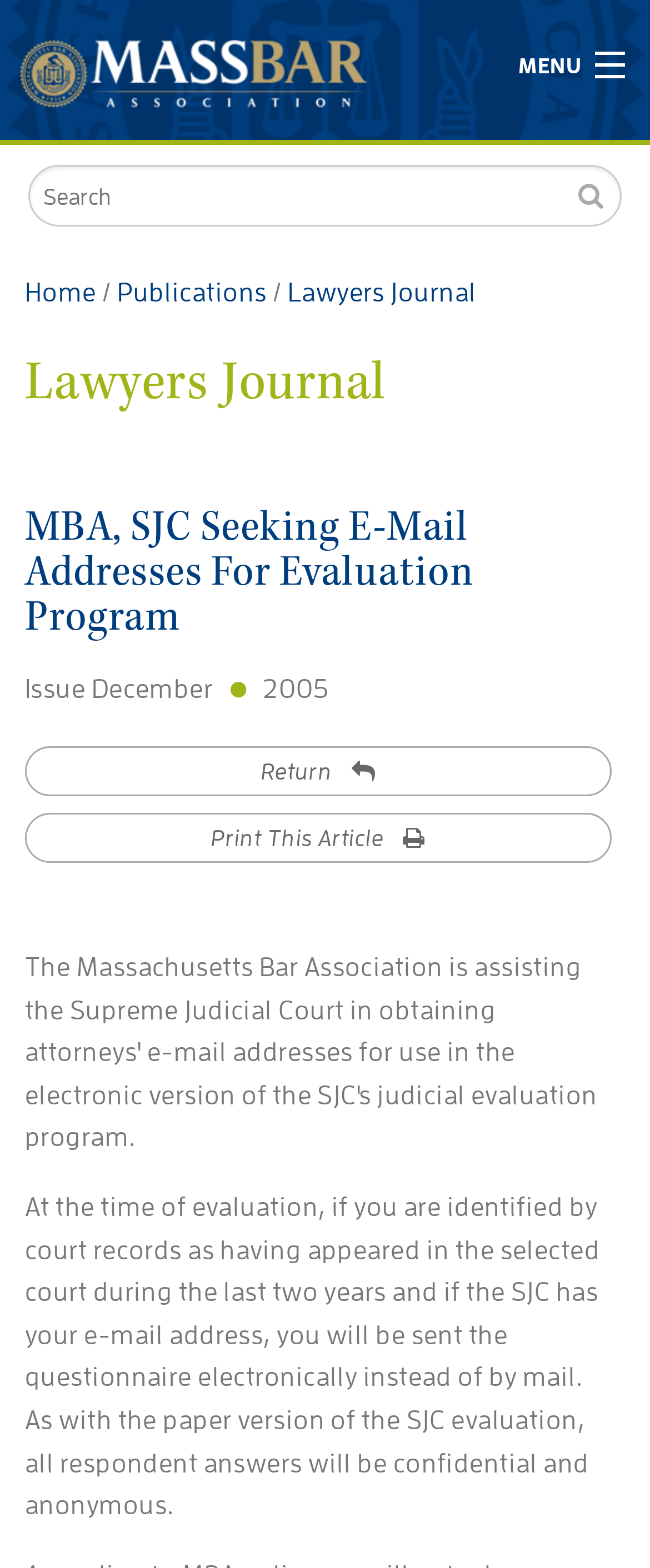What is the current issue of Lawyers Journal?
Look at the image and respond with a one-word or short phrase answer.

December 2005